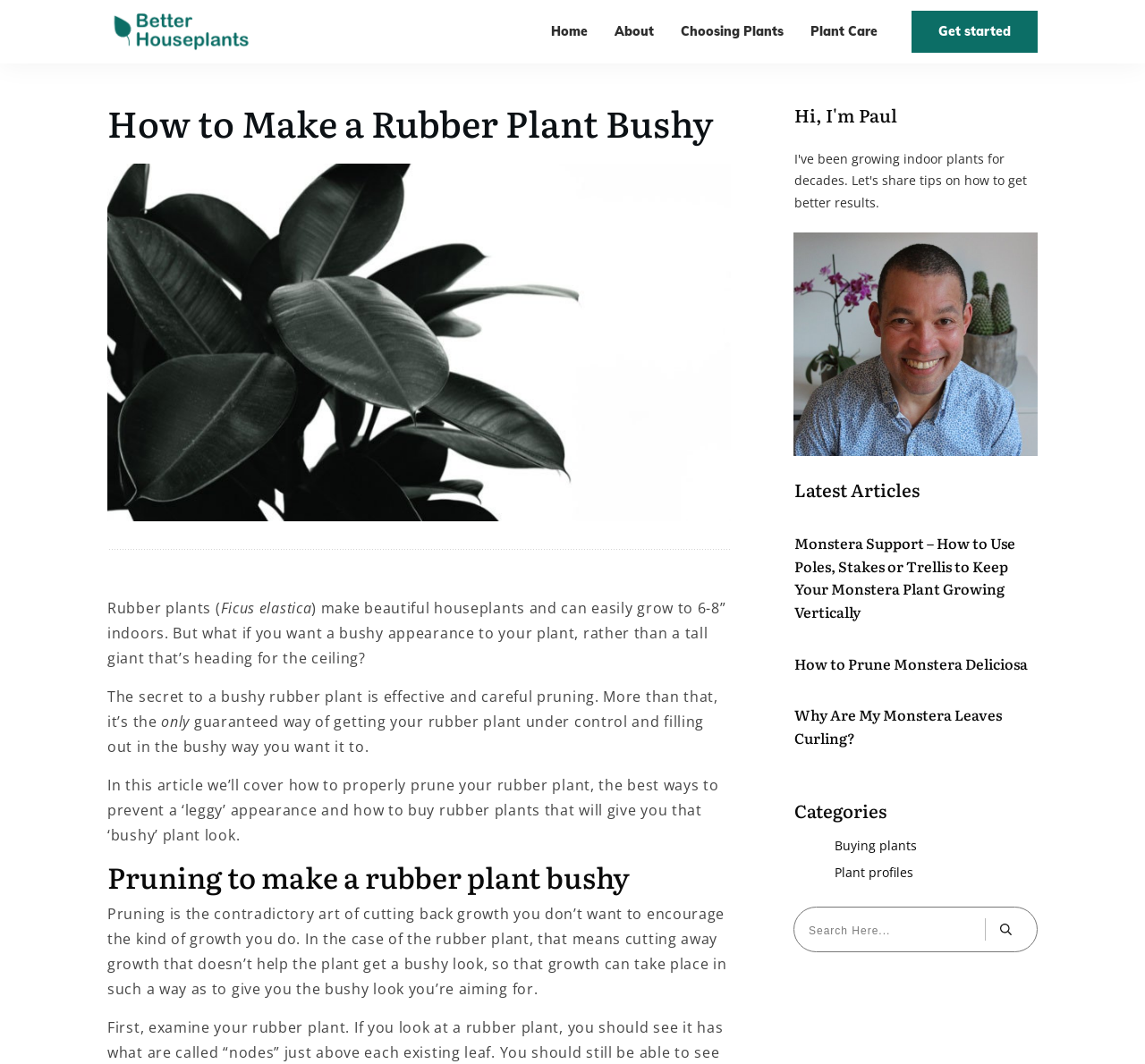What is the principal heading displayed on the webpage?

How to Make a Rubber Plant Bushy